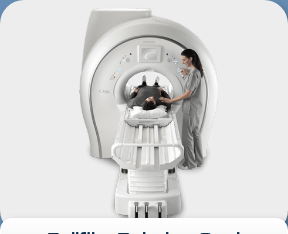What is the purpose of the control panel?
Please answer the question as detailed as possible based on the image.

The advanced control panel on the MRI machine is designed for real-time monitoring of the imaging process, allowing the healthcare professional to adjust settings and track the procedure's progress, ensuring accurate and high-quality images.